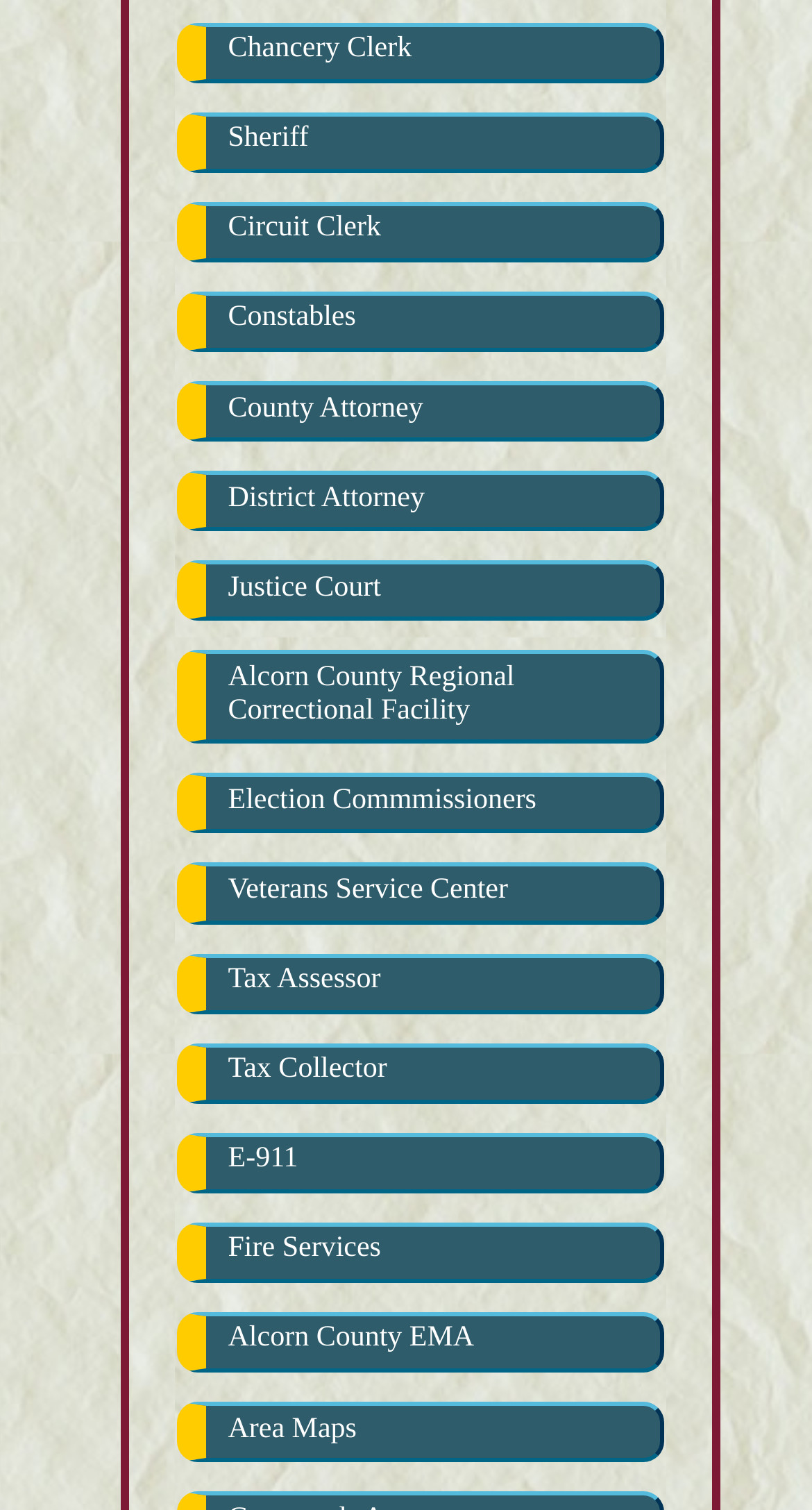How many links are there in total?
Answer the question in as much detail as possible.

There are 15 links in total, each representing a different office or service, located at the top and bottom of the webpage with bounding boxes indicating their vertical positions.